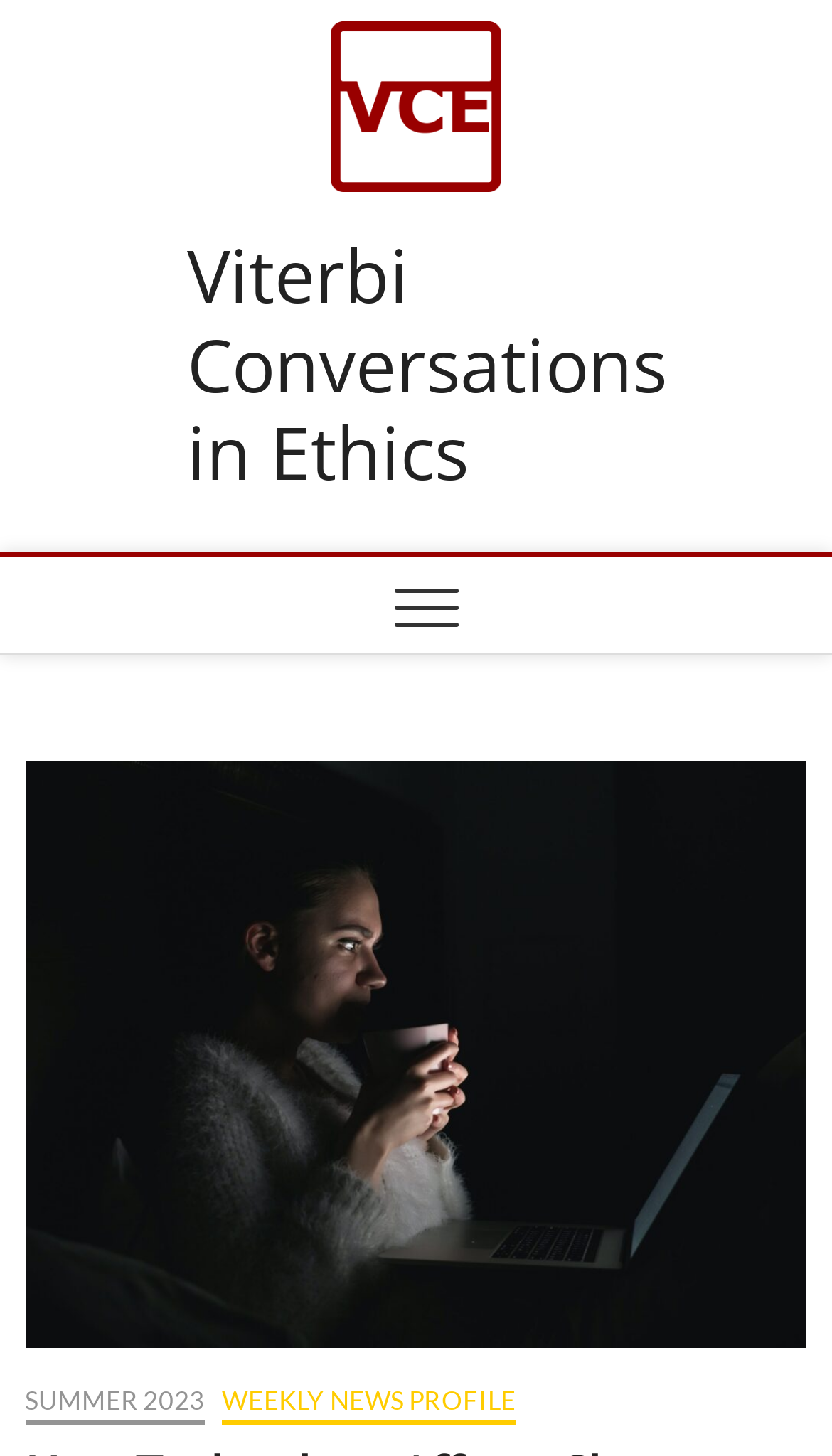Please provide the bounding box coordinates for the UI element as described: "Weekly News Profile". The coordinates must be four floats between 0 and 1, represented as [left, top, right, bottom].

[0.267, 0.951, 0.62, 0.978]